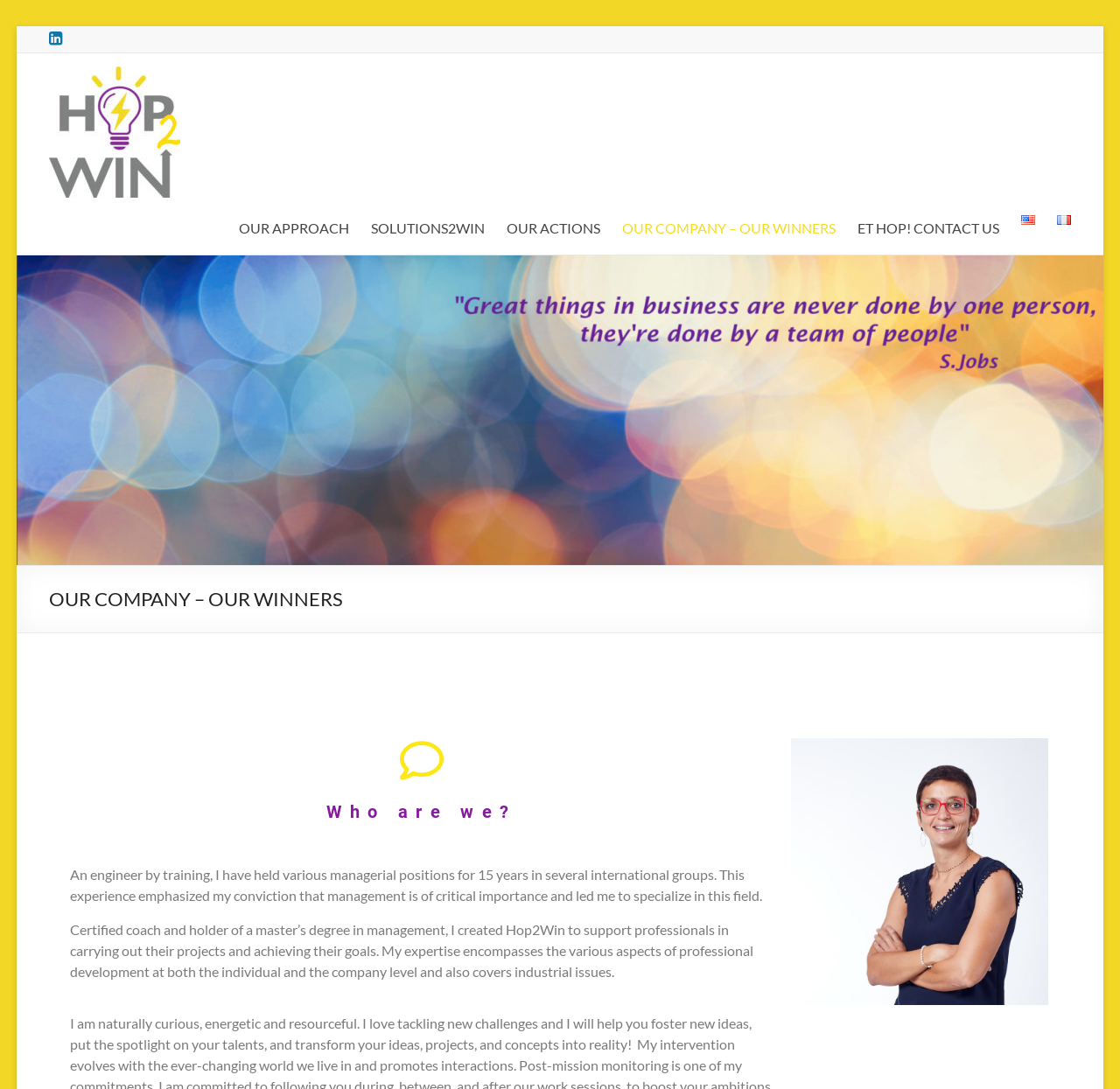Please predict the bounding box coordinates of the element's region where a click is necessary to complete the following instruction: "View OUR COMPANY – OUR WINNERS". The coordinates should be represented by four float numbers between 0 and 1, i.e., [left, top, right, bottom].

[0.555, 0.198, 0.746, 0.222]